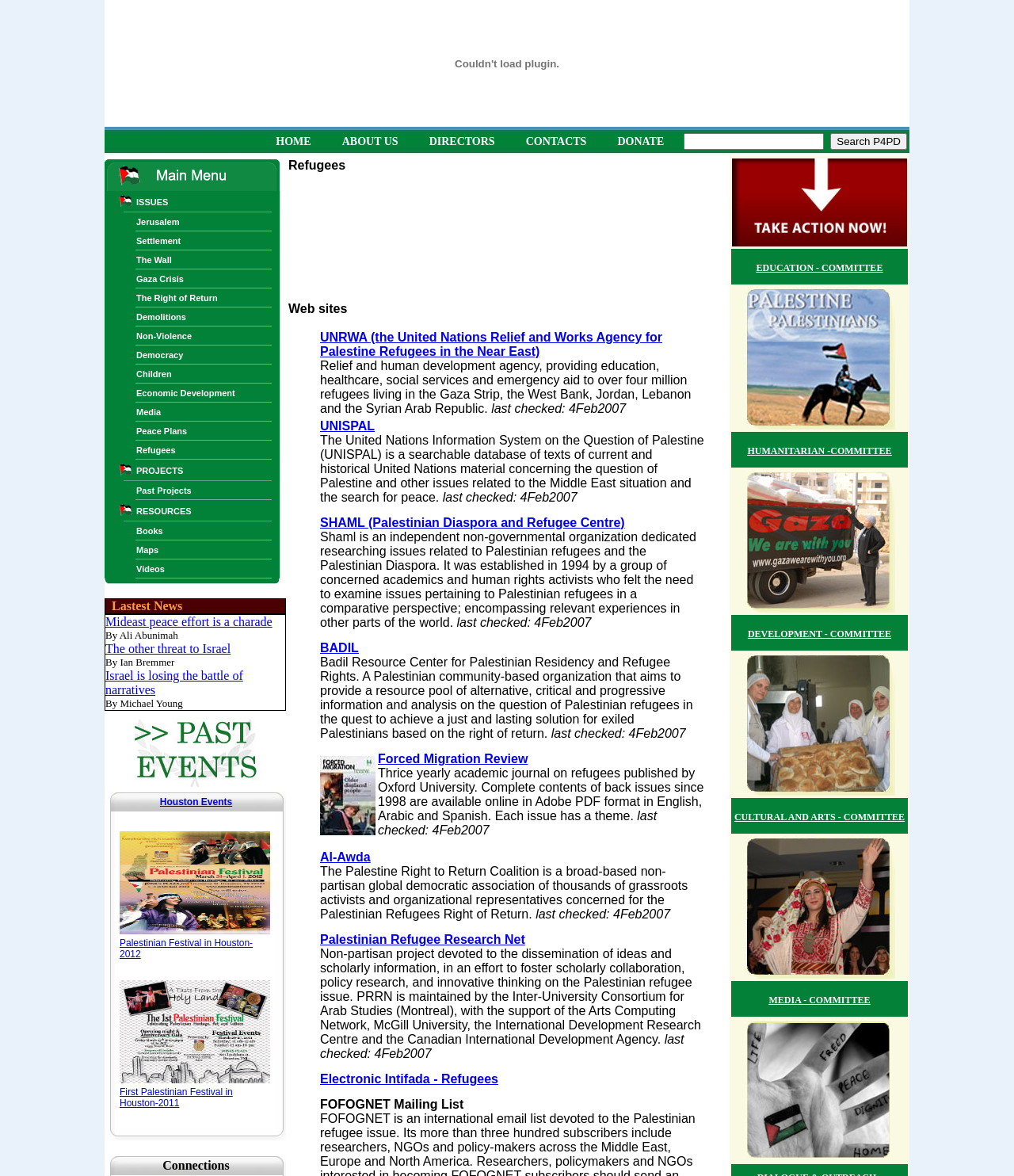Provide the bounding box coordinates of the UI element this sentence describes: "Education - committee".

[0.746, 0.223, 0.871, 0.232]